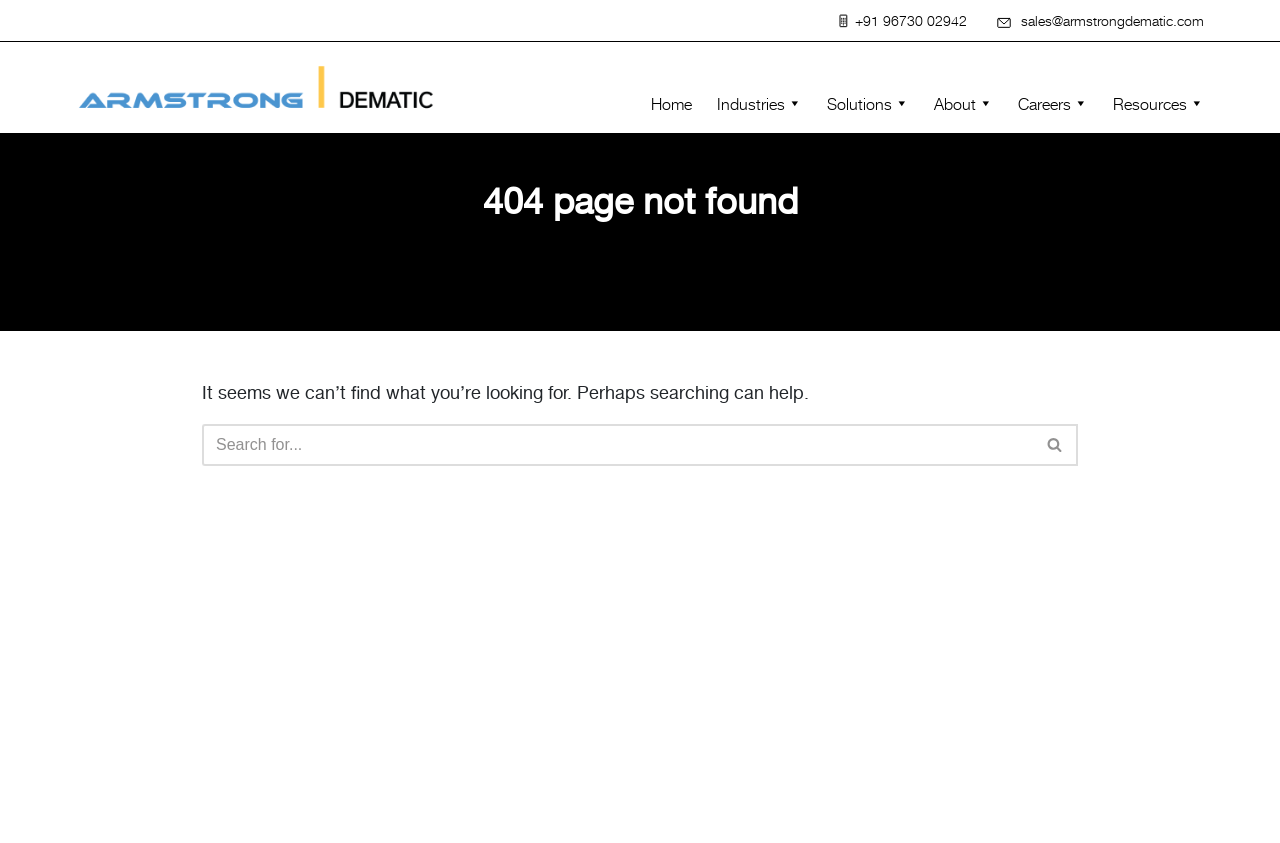Identify the bounding box coordinates for the UI element that matches this description: "Home".

[0.501, 0.098, 0.548, 0.146]